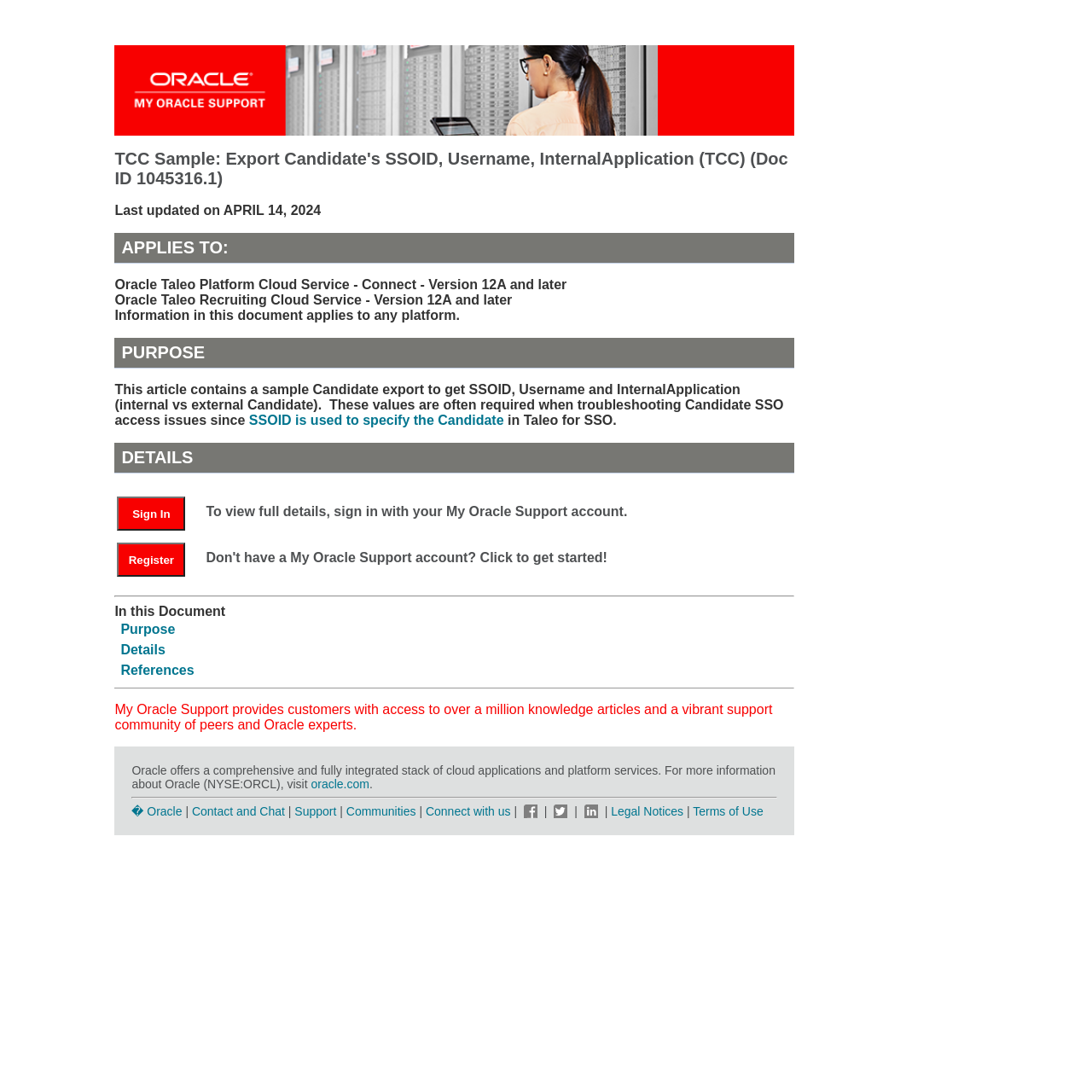Extract the bounding box coordinates of the UI element described by: "Main institutional newsletter". The coordinates should include four float numbers ranging from 0 to 1, e.g., [left, top, right, bottom].

None